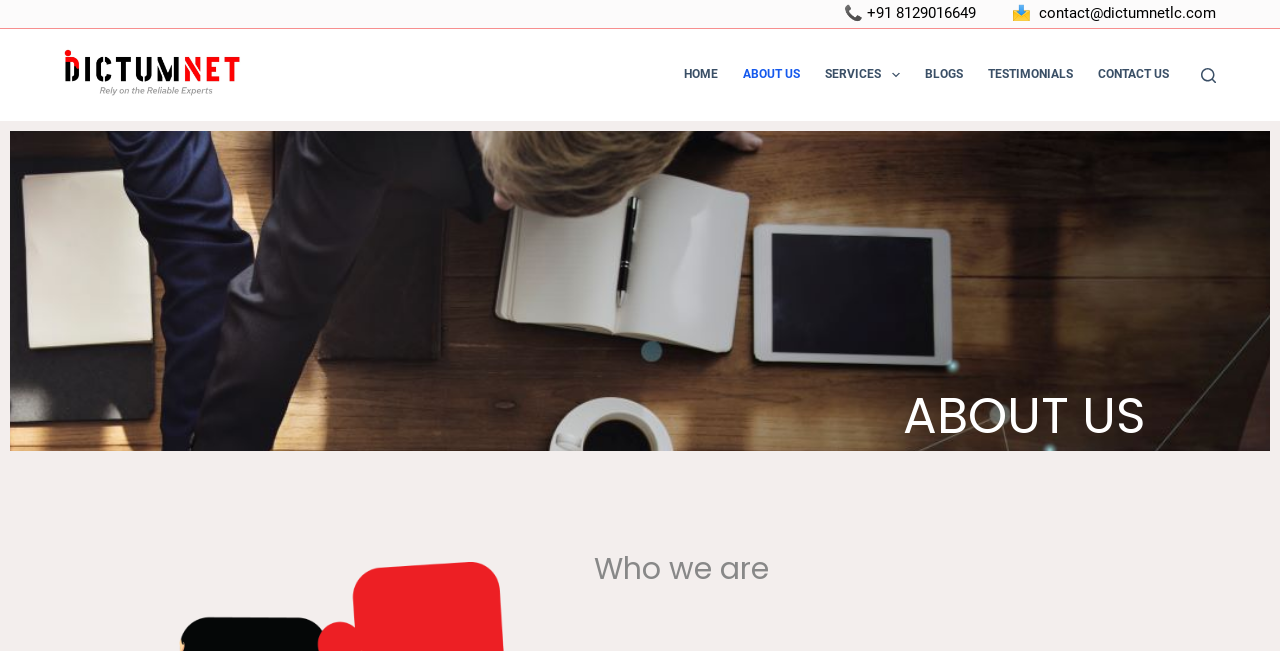Given the element description parent_node: SERVICES aria-label="Expand dropdown menu", specify the bounding box coordinates of the corresponding UI element in the format (top-left x, top-left y, bottom-right x, bottom-right y). All values must be between 0 and 1.

[0.69, 0.097, 0.709, 0.134]